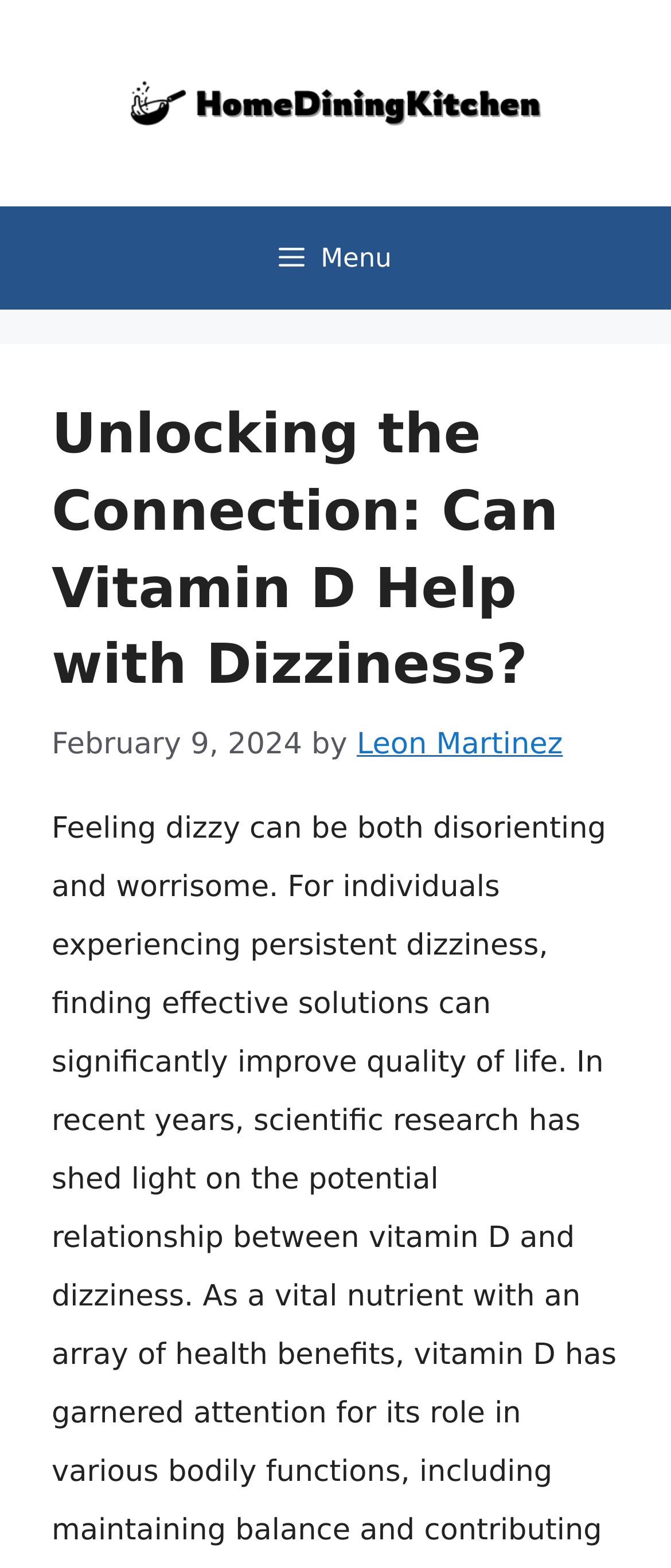Give a detailed account of the webpage, highlighting key information.

The webpage appears to be an article or blog post discussing the connection between vitamin D and dizziness. At the top of the page, there is a banner with a link to the website "HomeDiningKitchen" and an image with the same name. Below the banner, there is a primary navigation menu with a button labeled "Menu" that can be expanded to reveal more options.

The main content of the page is headed by a title "Unlocking the Connection: Can Vitamin D Help with Dizziness?" which is positioned near the top of the page. The title is followed by a timestamp indicating that the article was published on February 9, 2024, and the author's name, "Leon Martinez", is mentioned alongside the timestamp.

The overall structure of the page suggests that the article is the main focus, with the navigation menu and banner providing additional context and functionality. The use of headings and clear typography makes the content easy to read and understand.